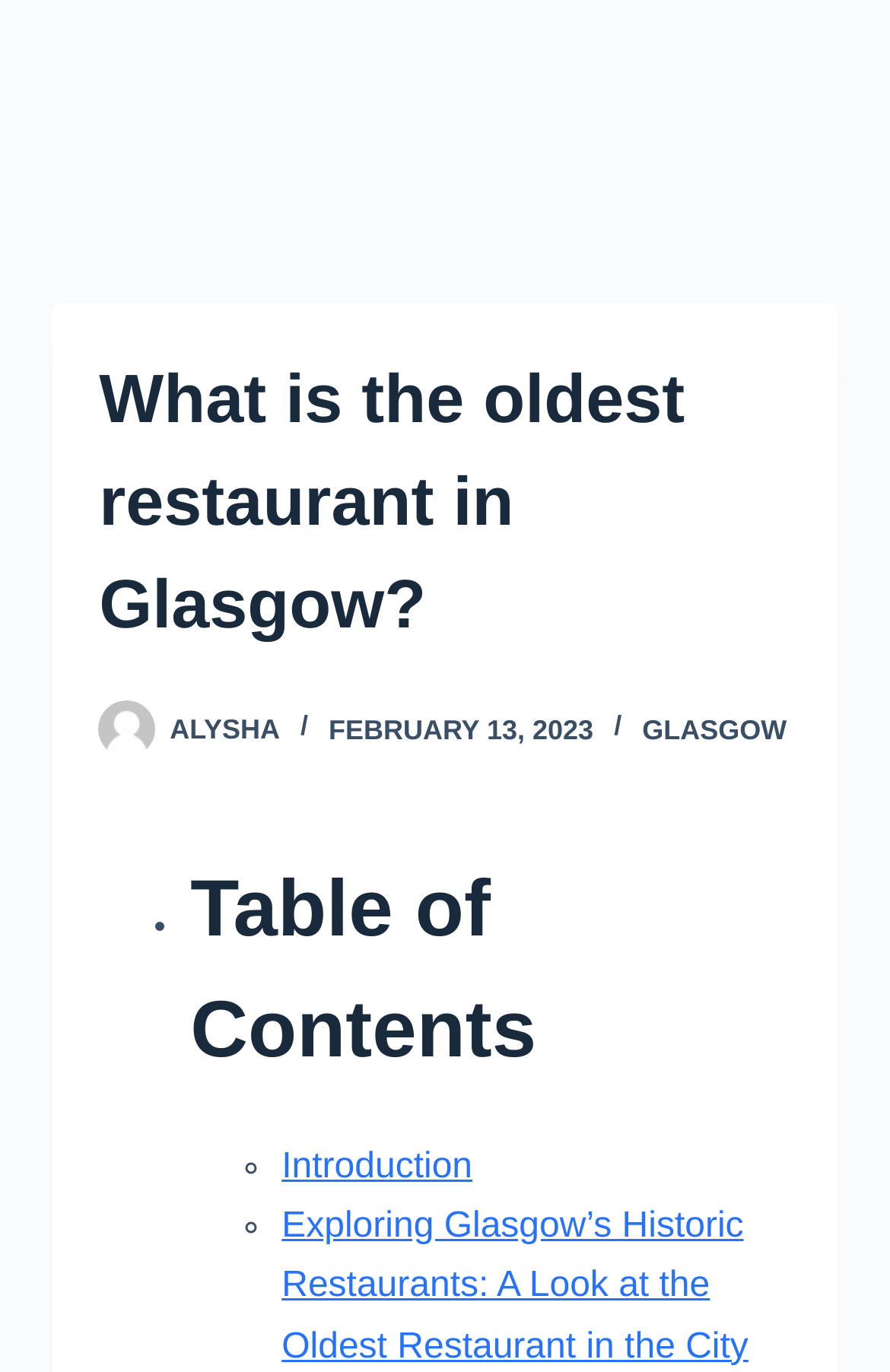Using the provided element description "parent_node: ALYSHA", determine the bounding box coordinates of the UI element.

[0.111, 0.51, 0.175, 0.552]